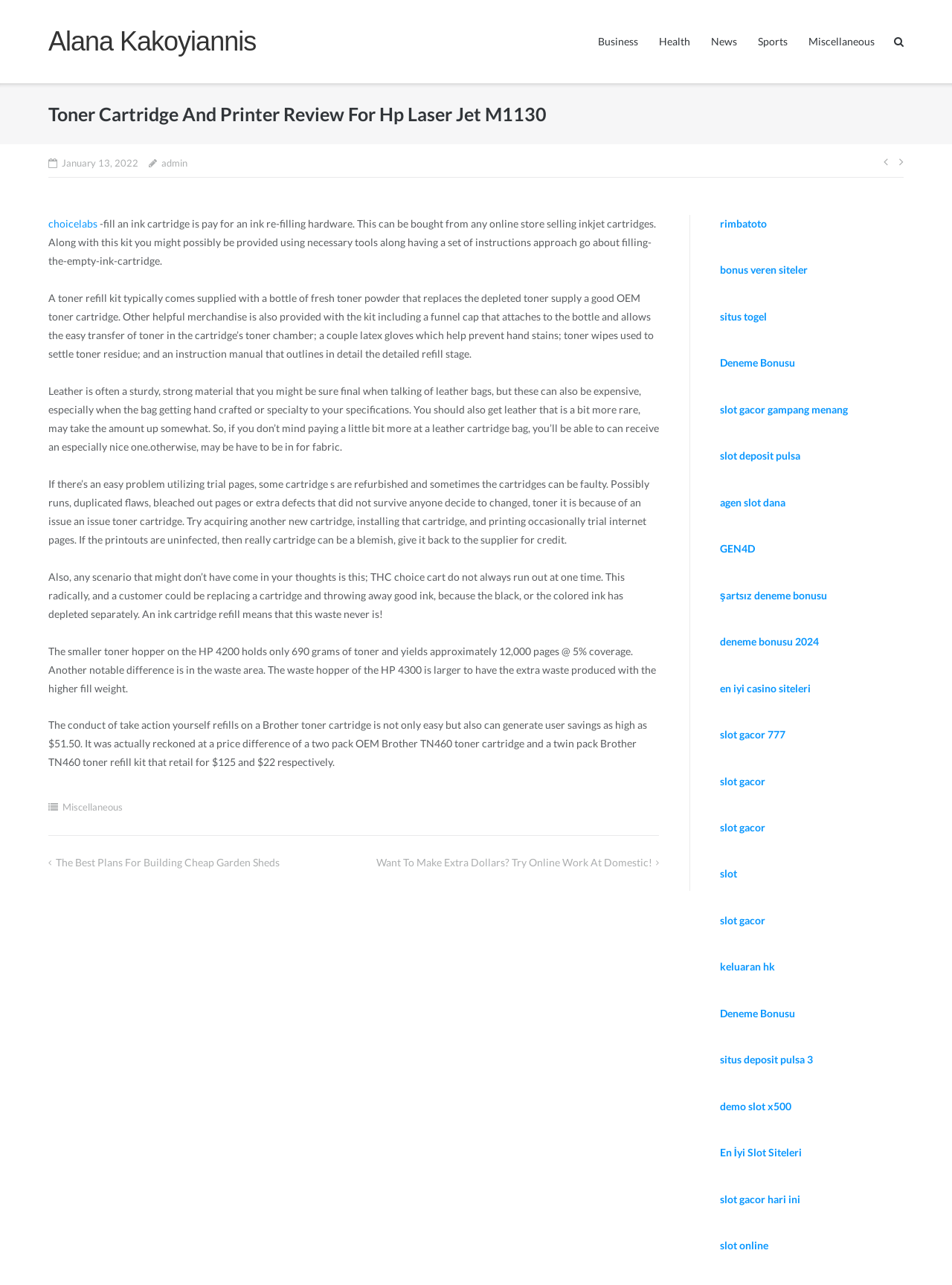What is the benefit of refilling a toner cartridge?
Using the image, respond with a single word or phrase.

Savings of up to $51.50